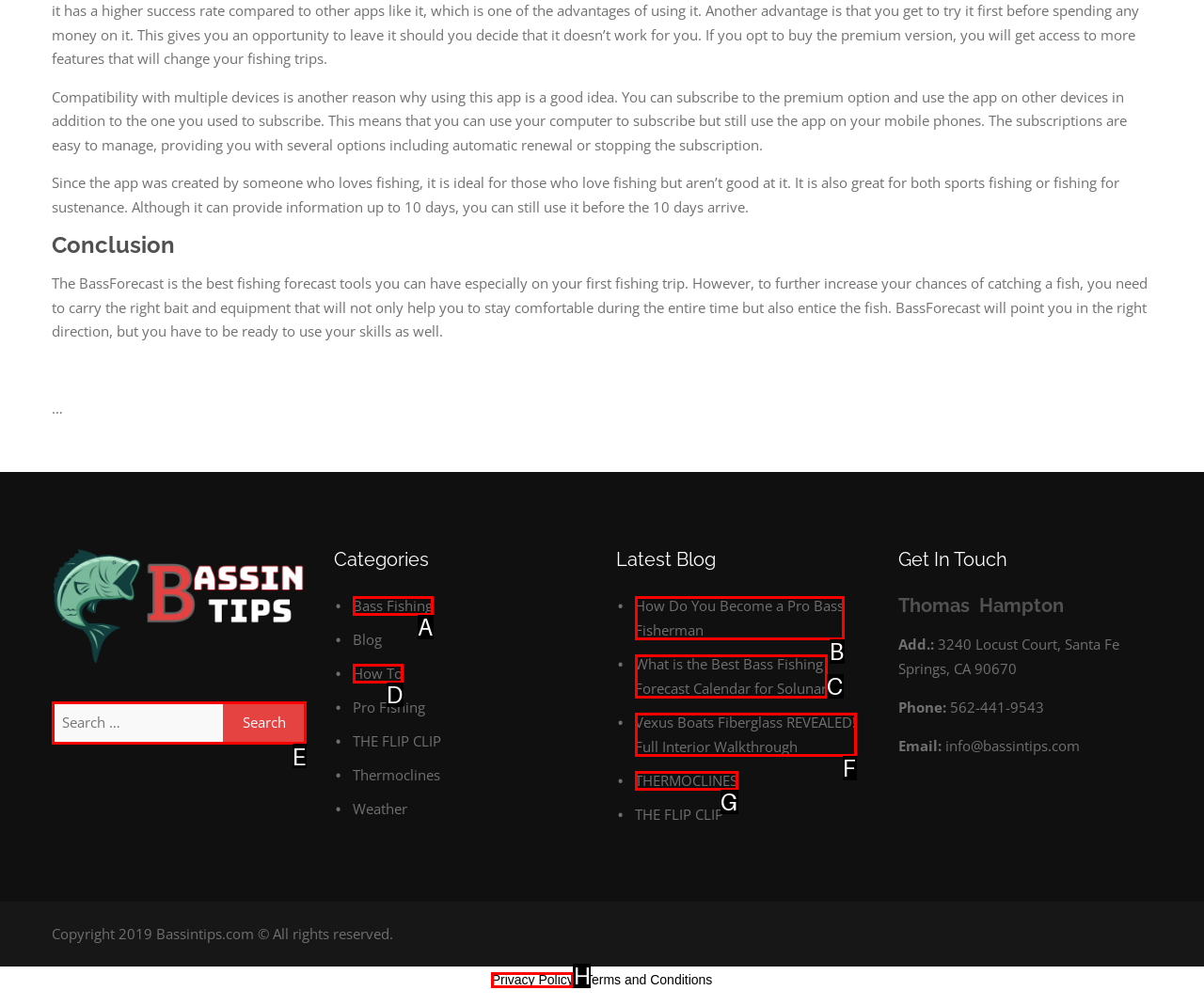What option should I click on to execute the task: Search for something? Give the letter from the available choices.

E